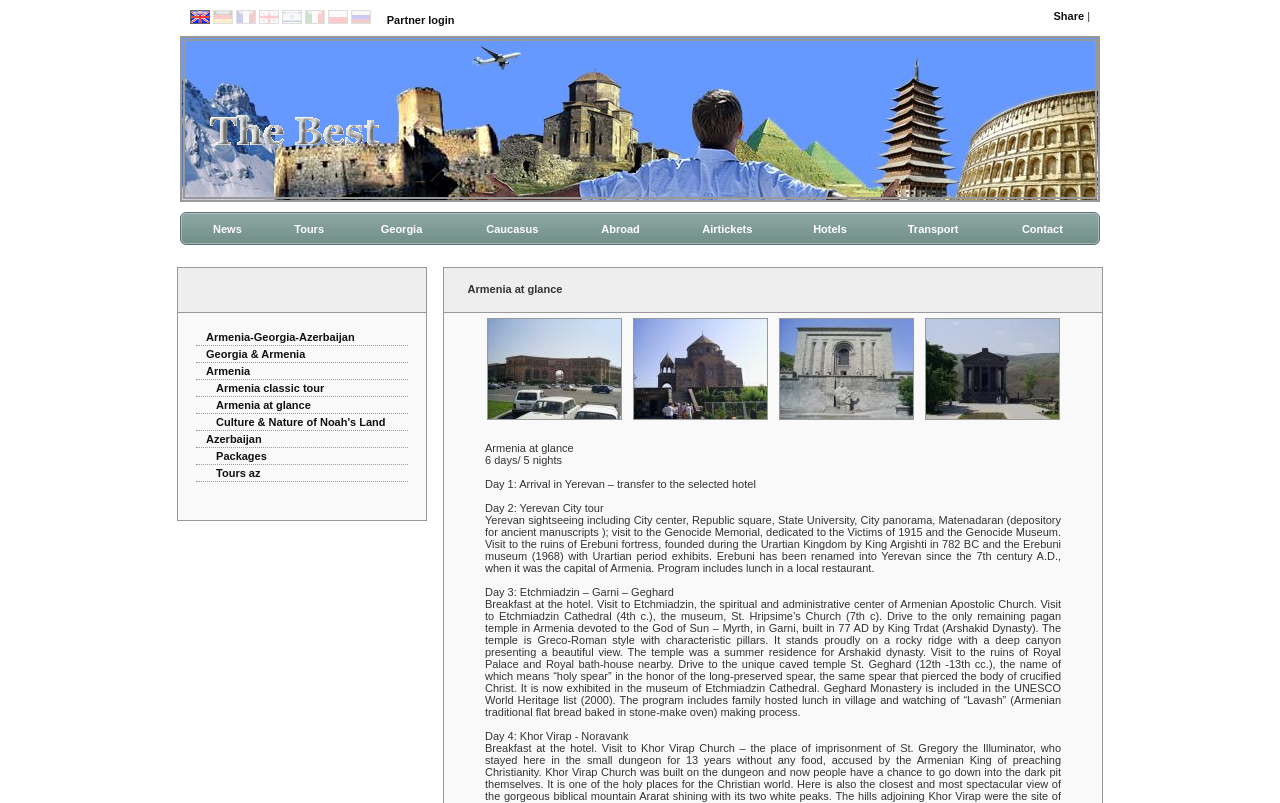Please determine the bounding box coordinates of the clickable area required to carry out the following instruction: "Explore Armenia-Georgia-Azerbaijan tour". The coordinates must be four float numbers between 0 and 1, represented as [left, top, right, bottom].

[0.161, 0.412, 0.277, 0.427]